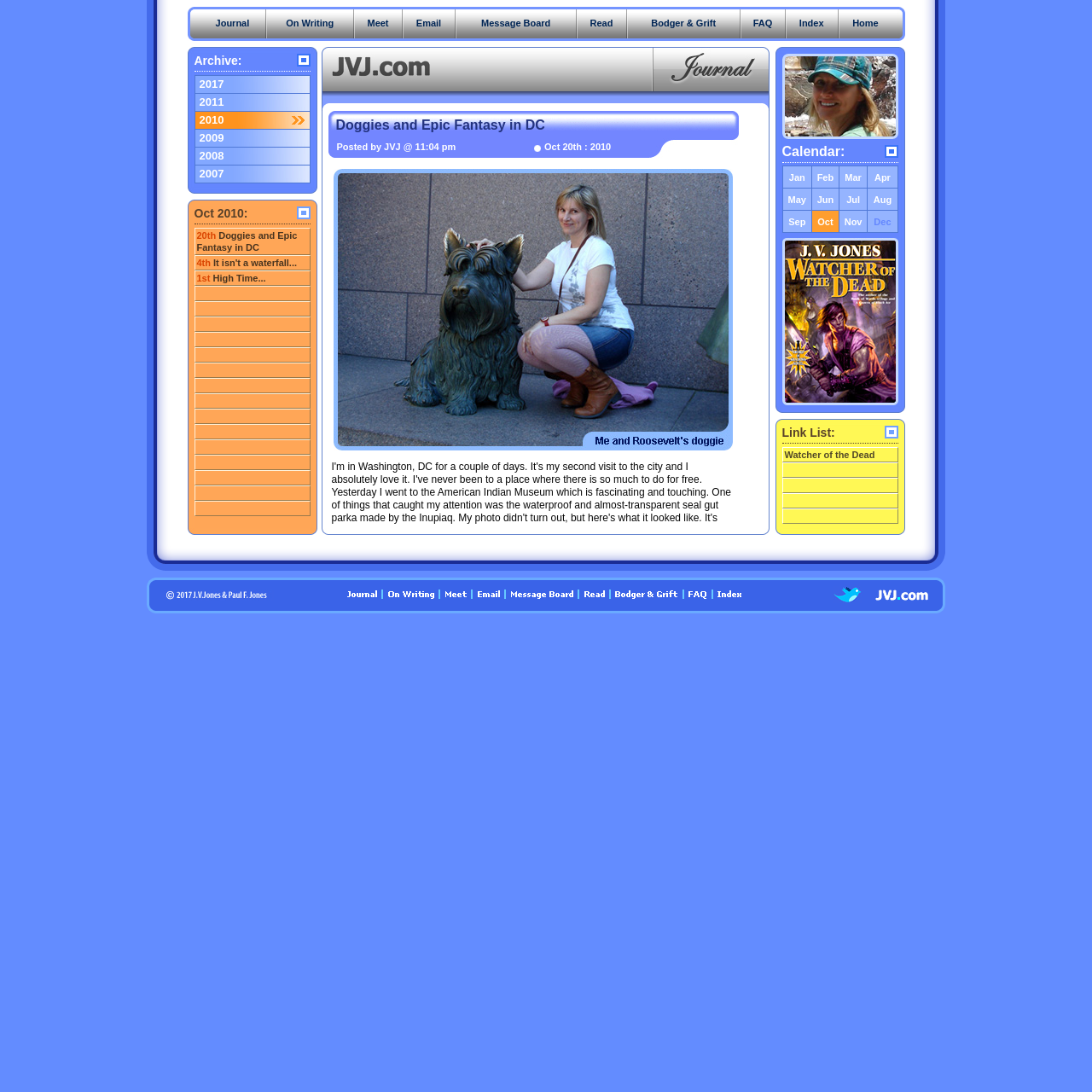Based on the image, give a detailed response to the question: What is the title of the first article in the October 2010 archive?

The October 2010 archive section lists several articles, with the first one being 'Doggies and Epic Fantasy in DC'. This suggests that this article was published in October 2010.